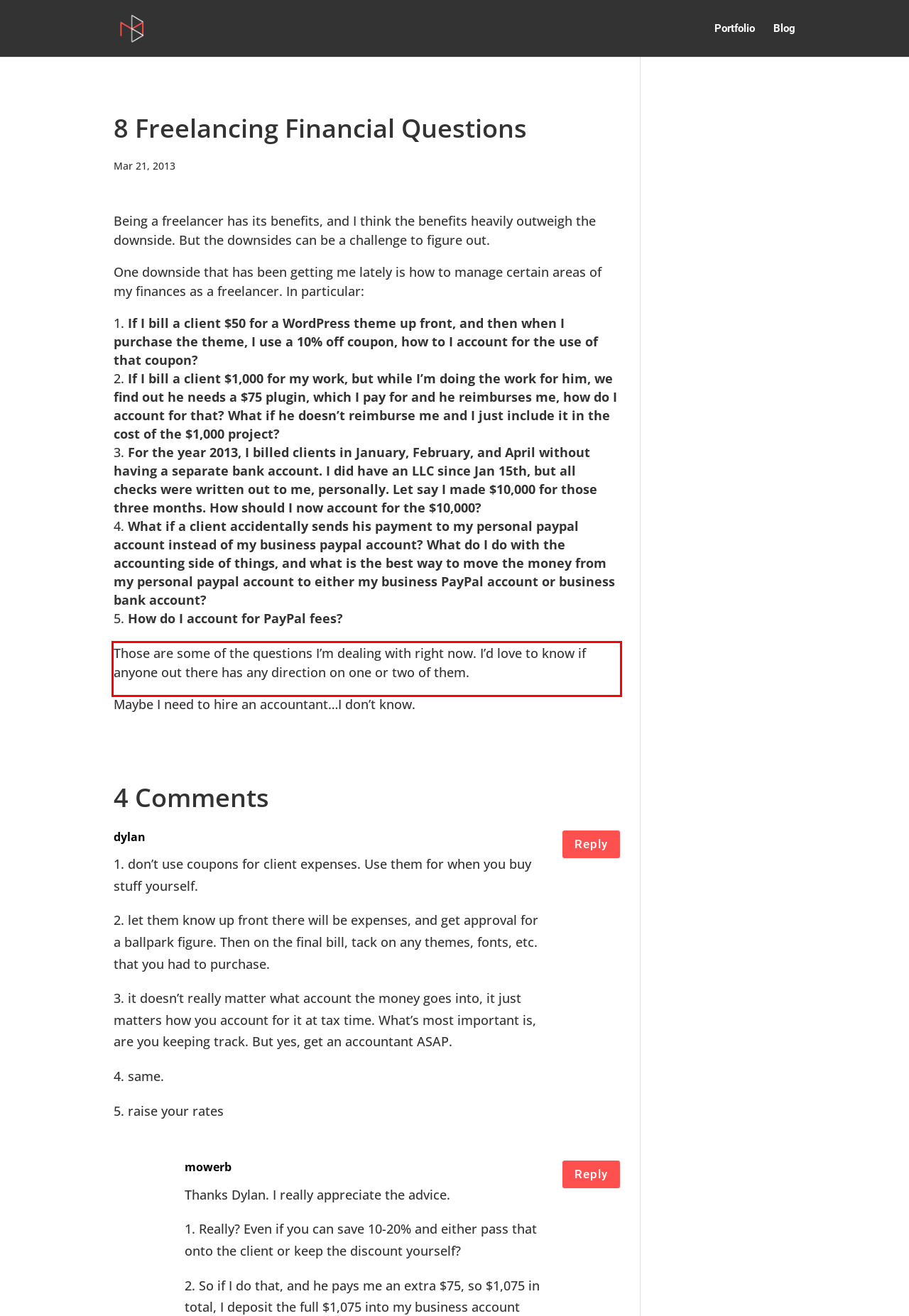Please identify and extract the text from the UI element that is surrounded by a red bounding box in the provided webpage screenshot.

Those are some of the questions I’m dealing with right now. I’d love to know if anyone out there has any direction on one or two of them.